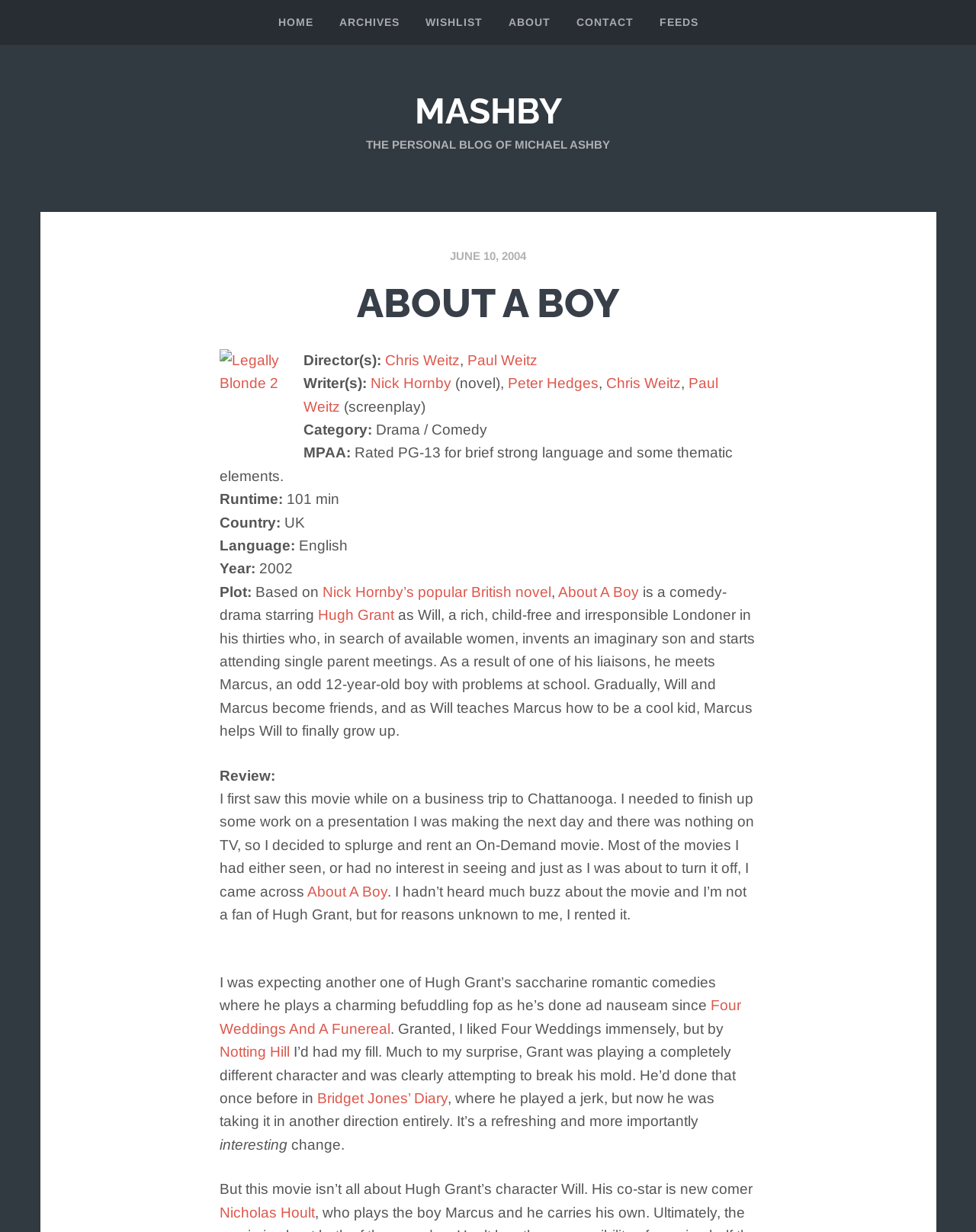Who plays the character Will in the movie 'About A Boy'?
Using the image as a reference, answer with just one word or a short phrase.

Hugh Grant